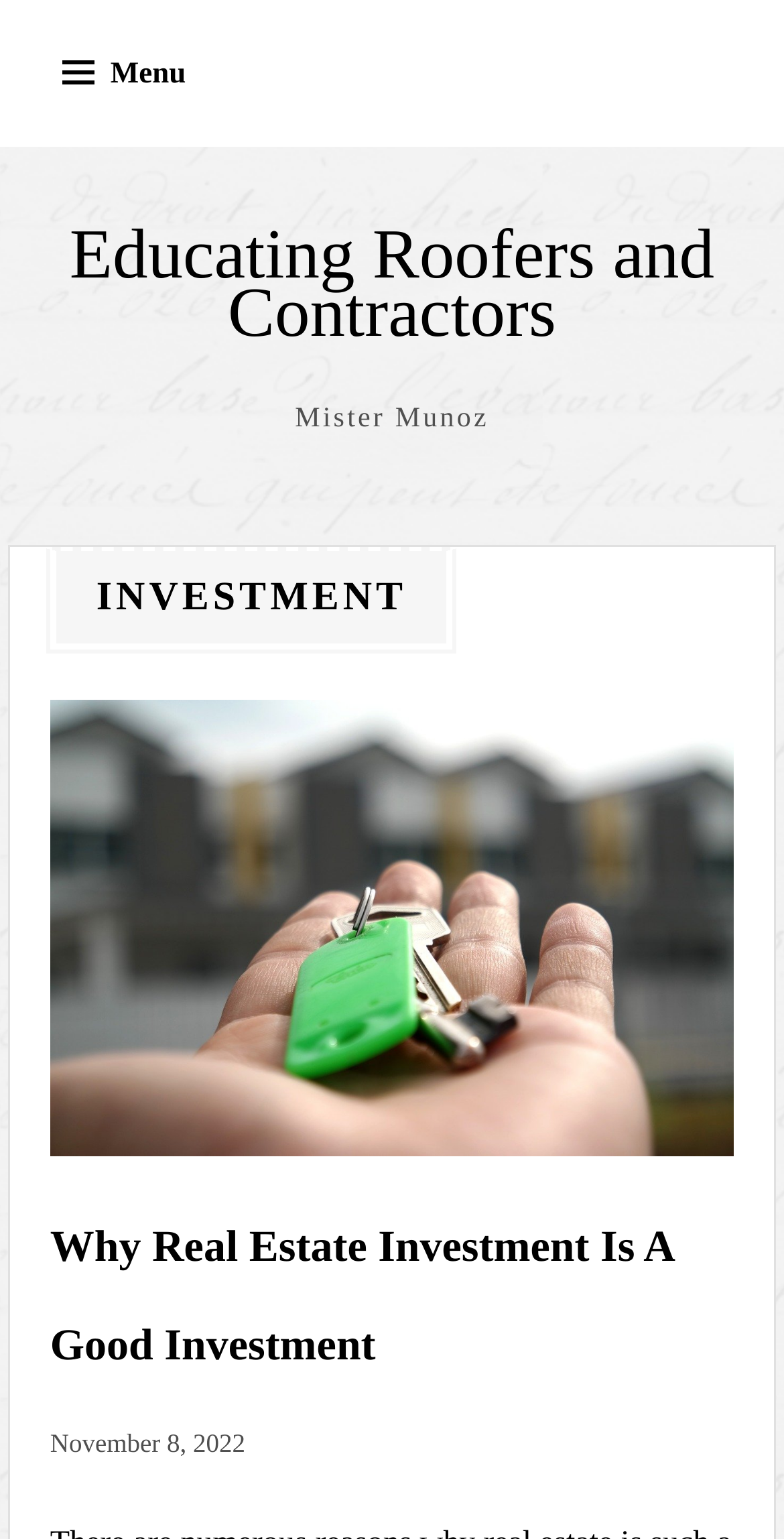Is the menu expanded?
Answer the question with a single word or phrase by looking at the picture.

False